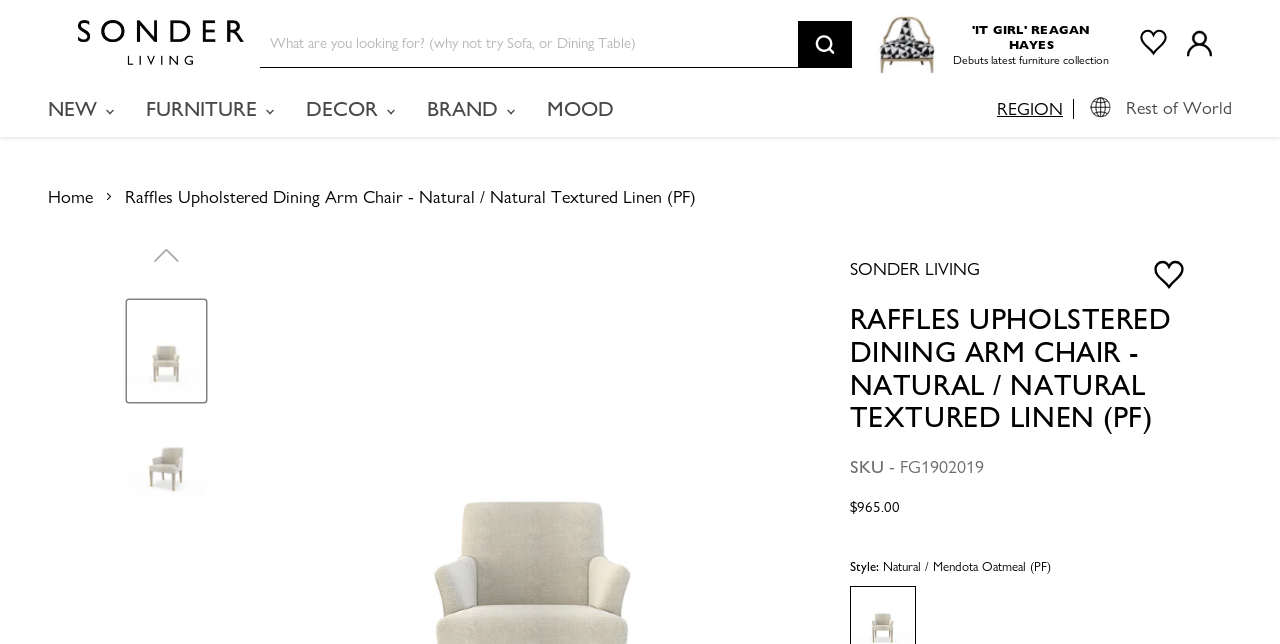Locate and provide the bounding box coordinates for the HTML element that matches this description: "DECOR".

[0.227, 0.137, 0.318, 0.2]